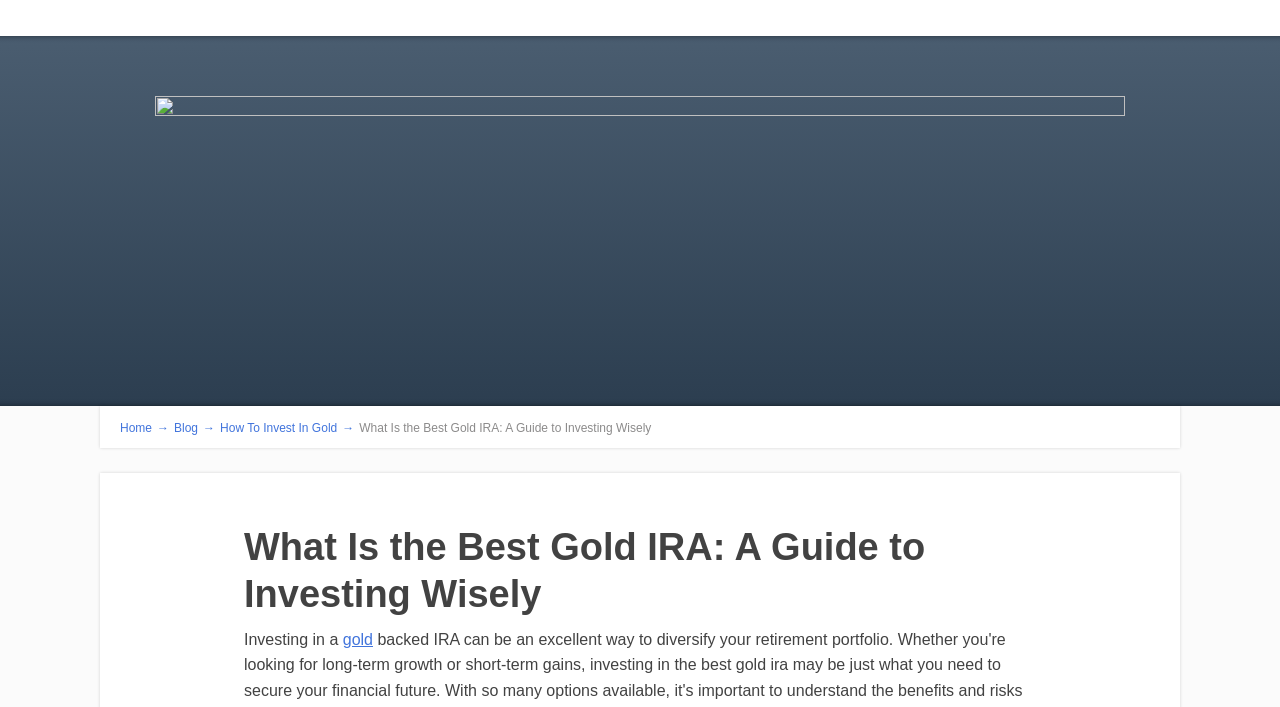Answer succinctly with a single word or phrase:
What are the navigation options?

Home, Blog, How To Invest In Gold